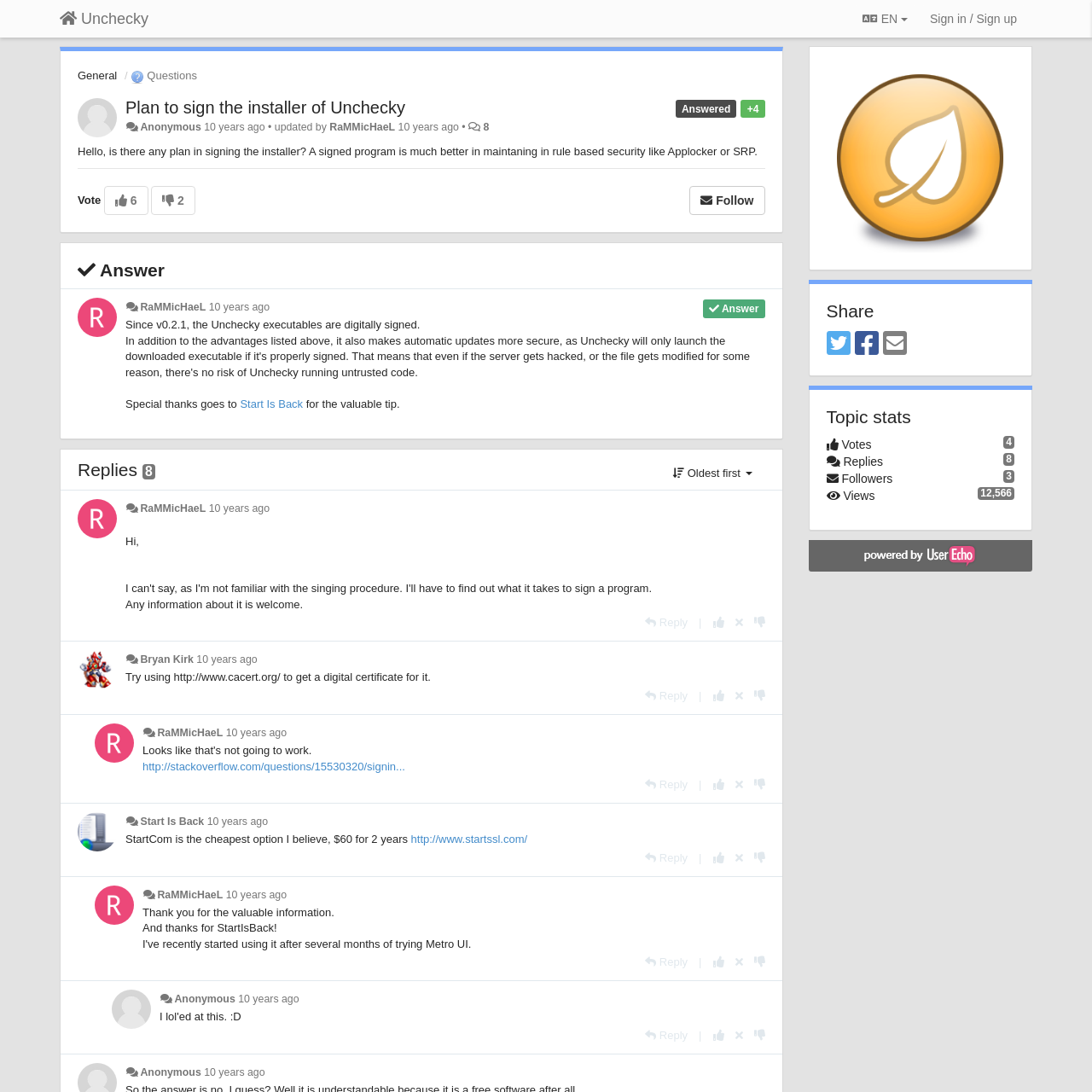Find the bounding box coordinates of the element's region that should be clicked in order to follow the given instruction: "Click the link to sign in or sign up". The coordinates should consist of four float numbers between 0 and 1, i.e., [left, top, right, bottom].

[0.845, 0.004, 0.938, 0.03]